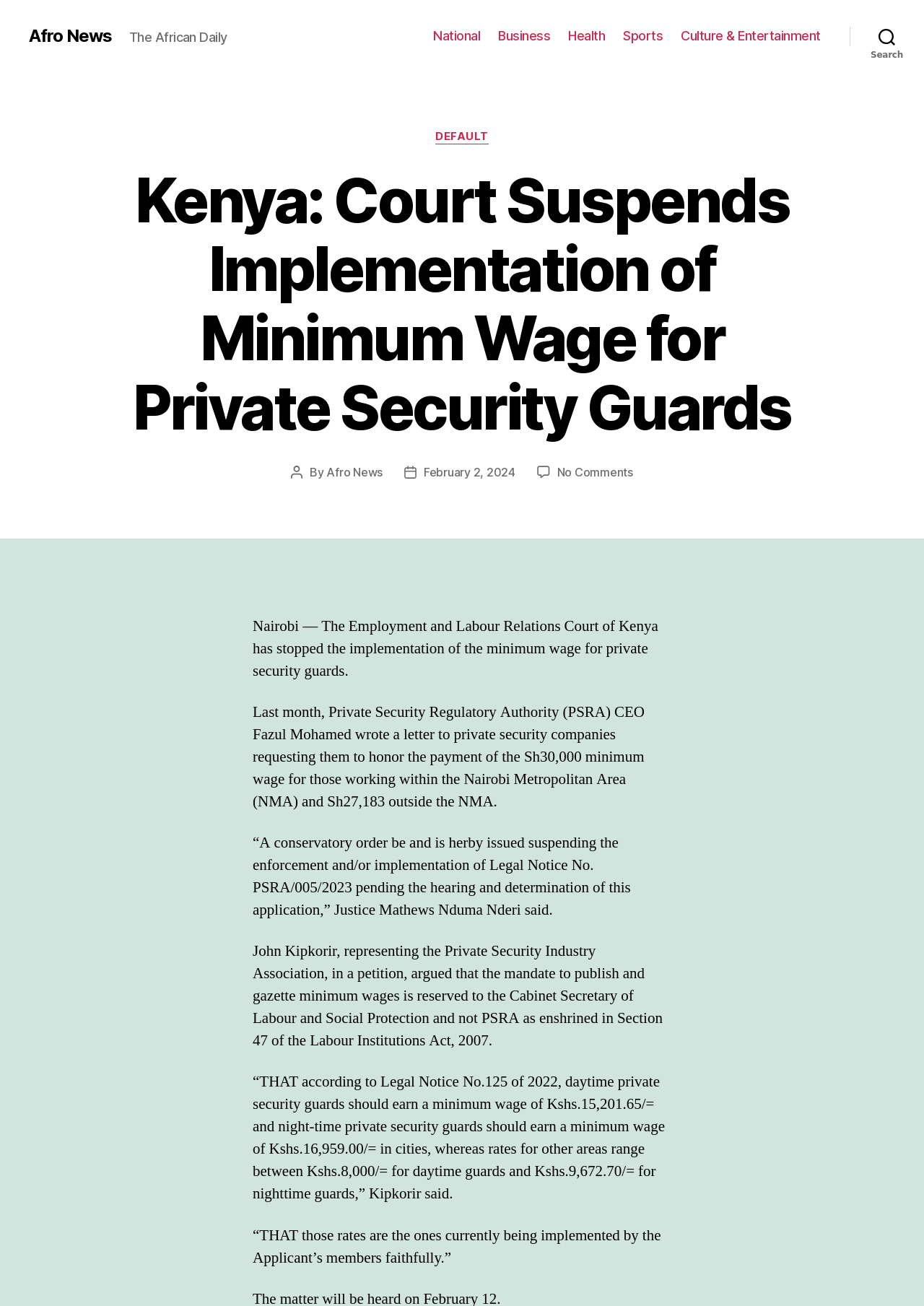Please specify the bounding box coordinates for the clickable region that will help you carry out the instruction: "learn more about Mr. GoodTower".

None